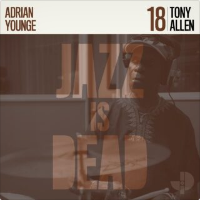Given the content of the image, can you provide a detailed answer to the question?
Who is the legendary drummer featured on the album?

The recognition of Tony Allen is denoted by the number '18' positioned at the top right corner of the album cover, and his stylized, artistic portrayal is showcased in the background of the cover.